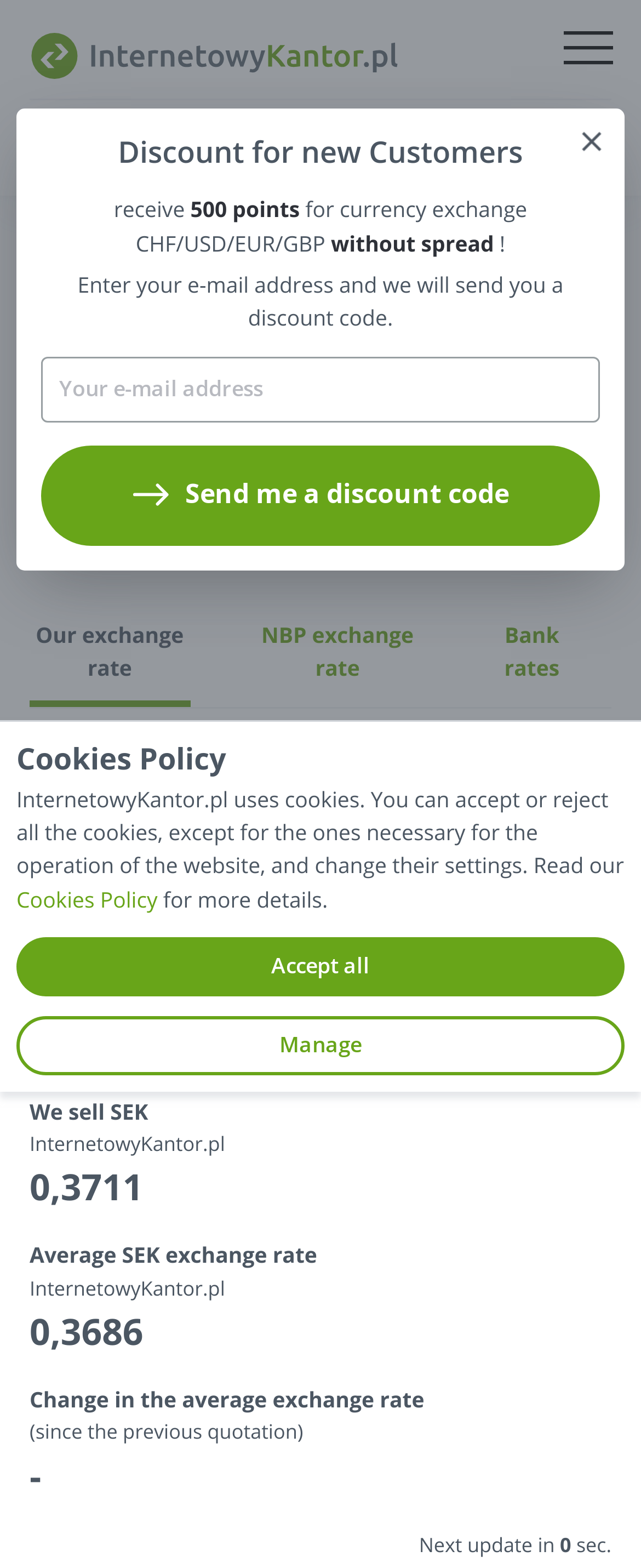Answer the question below with a single word or a brief phrase: 
What is the purpose of the discount code?

for currency exchange